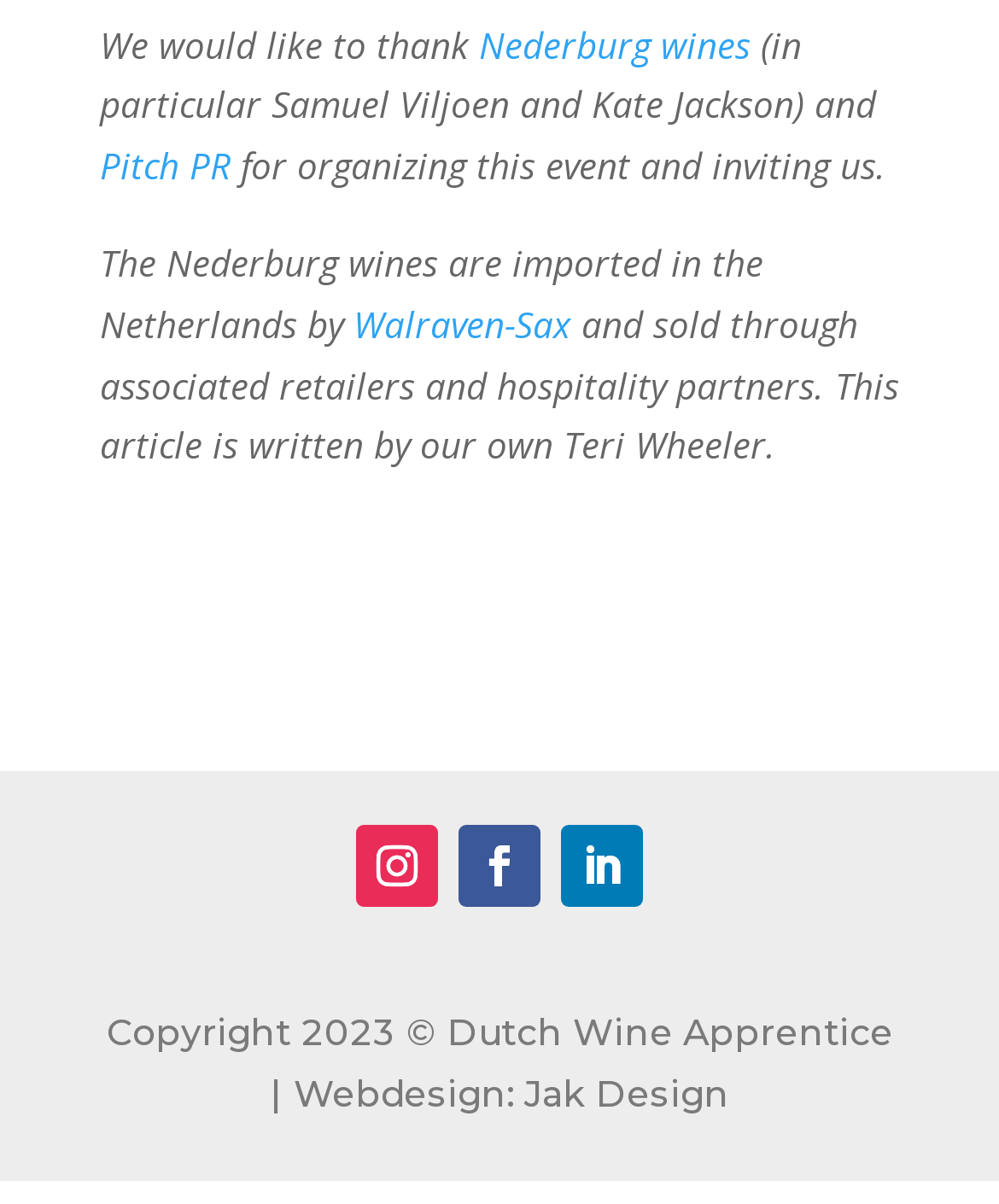What is the copyright year of the website?
Please provide a comprehensive answer based on the visual information in the image.

The answer can be found in the text 'Copyright 2023 © Dutch Wine Apprentice' which is part of the footer section.